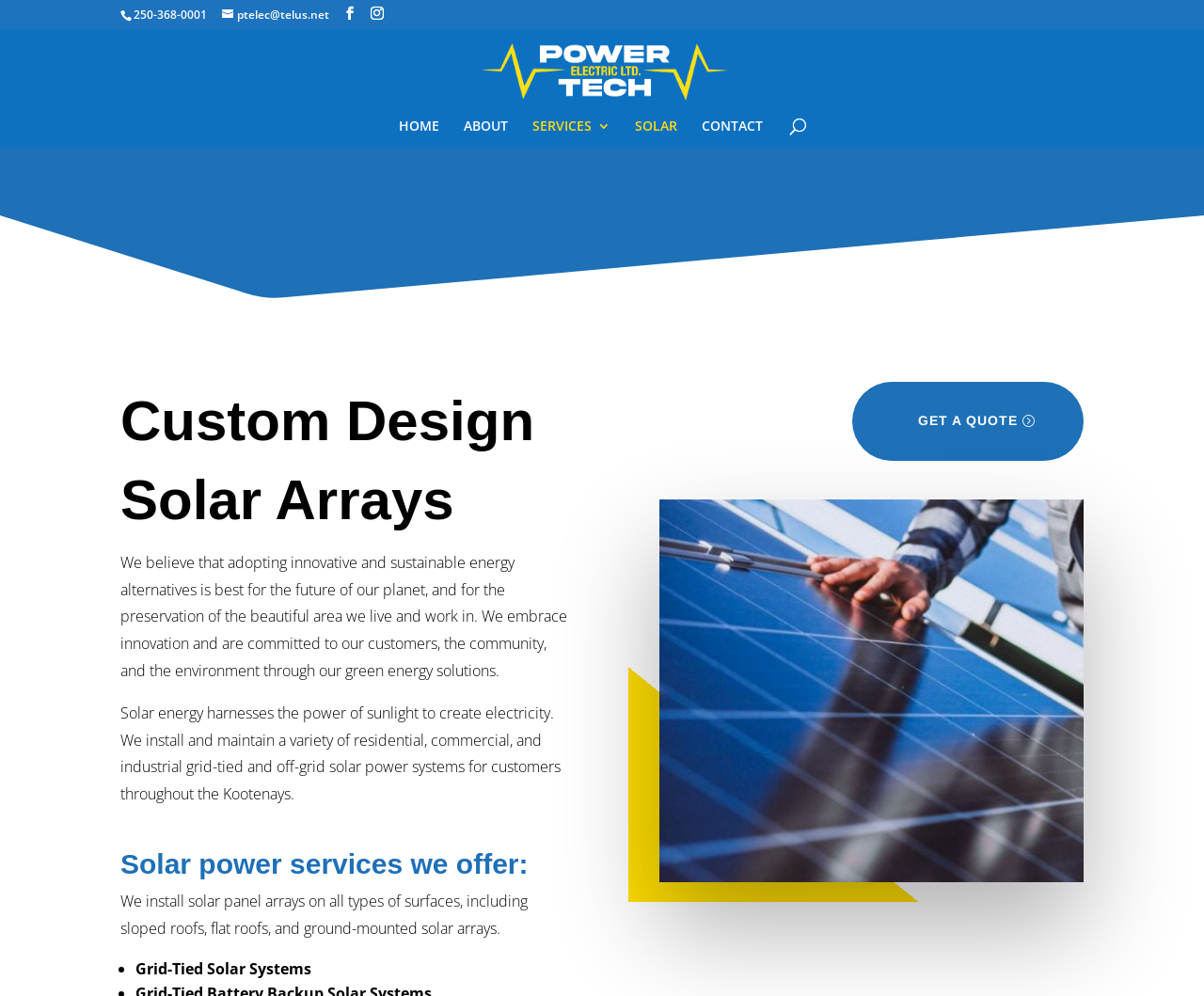Identify the bounding box coordinates for the element that needs to be clicked to fulfill this instruction: "Go to the home page". Provide the coordinates in the format of four float numbers between 0 and 1: [left, top, right, bottom].

[0.331, 0.12, 0.364, 0.148]